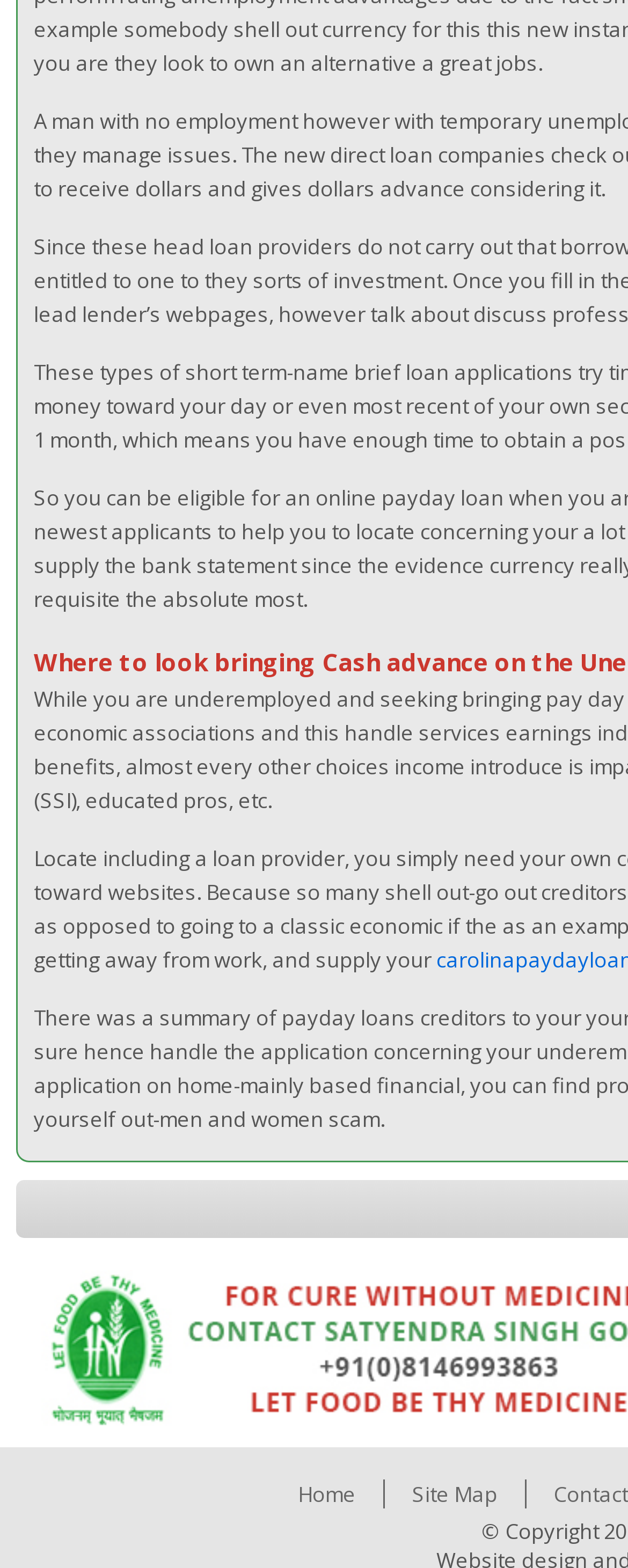Find and provide the bounding box coordinates for the UI element described here: "Home". The coordinates should be given as four float numbers between 0 and 1: [left, top, right, bottom].

[0.431, 0.944, 0.61, 0.962]